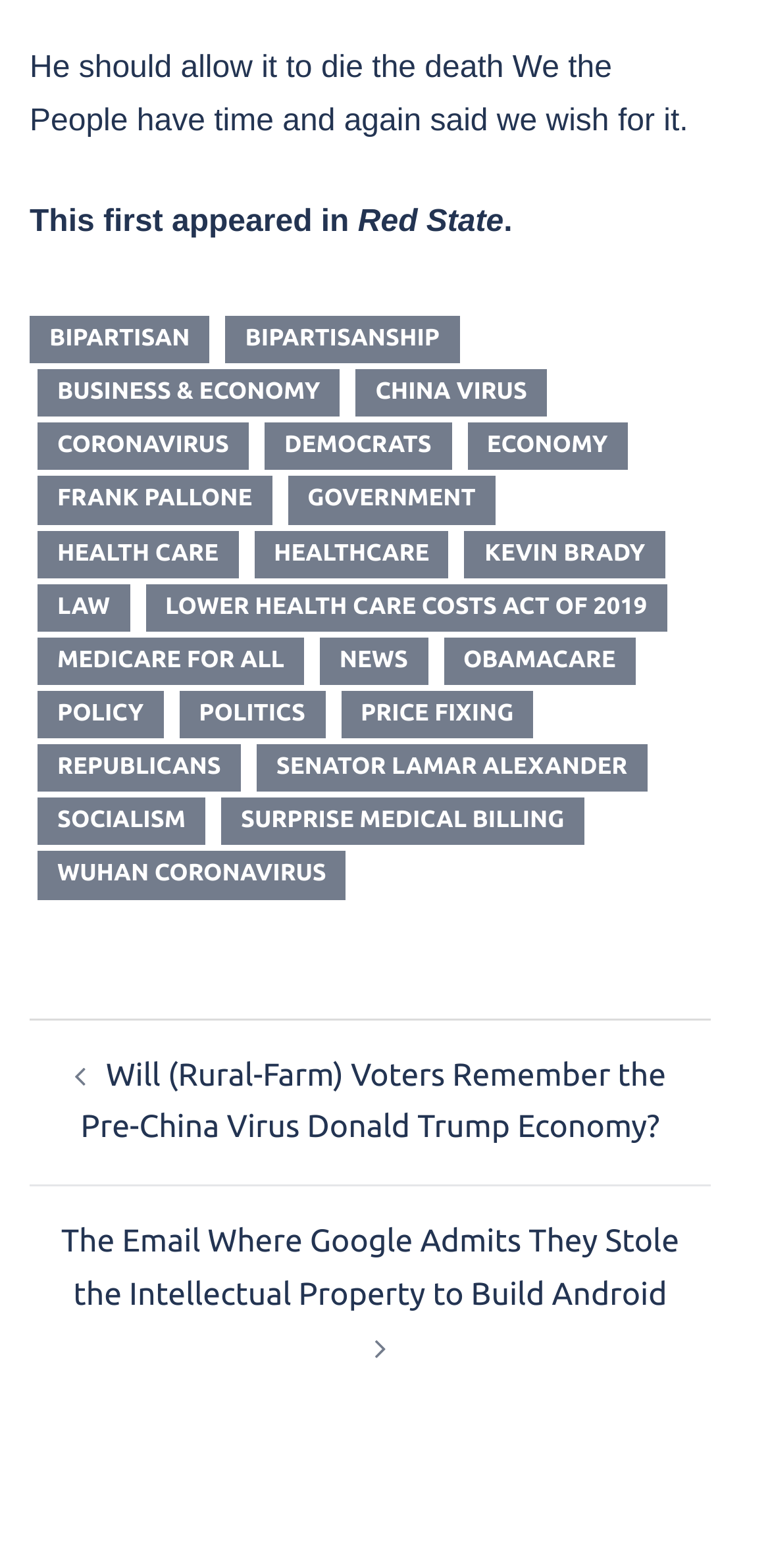Predict the bounding box of the UI element that fits this description: "frank pallone".

[0.049, 0.304, 0.353, 0.334]